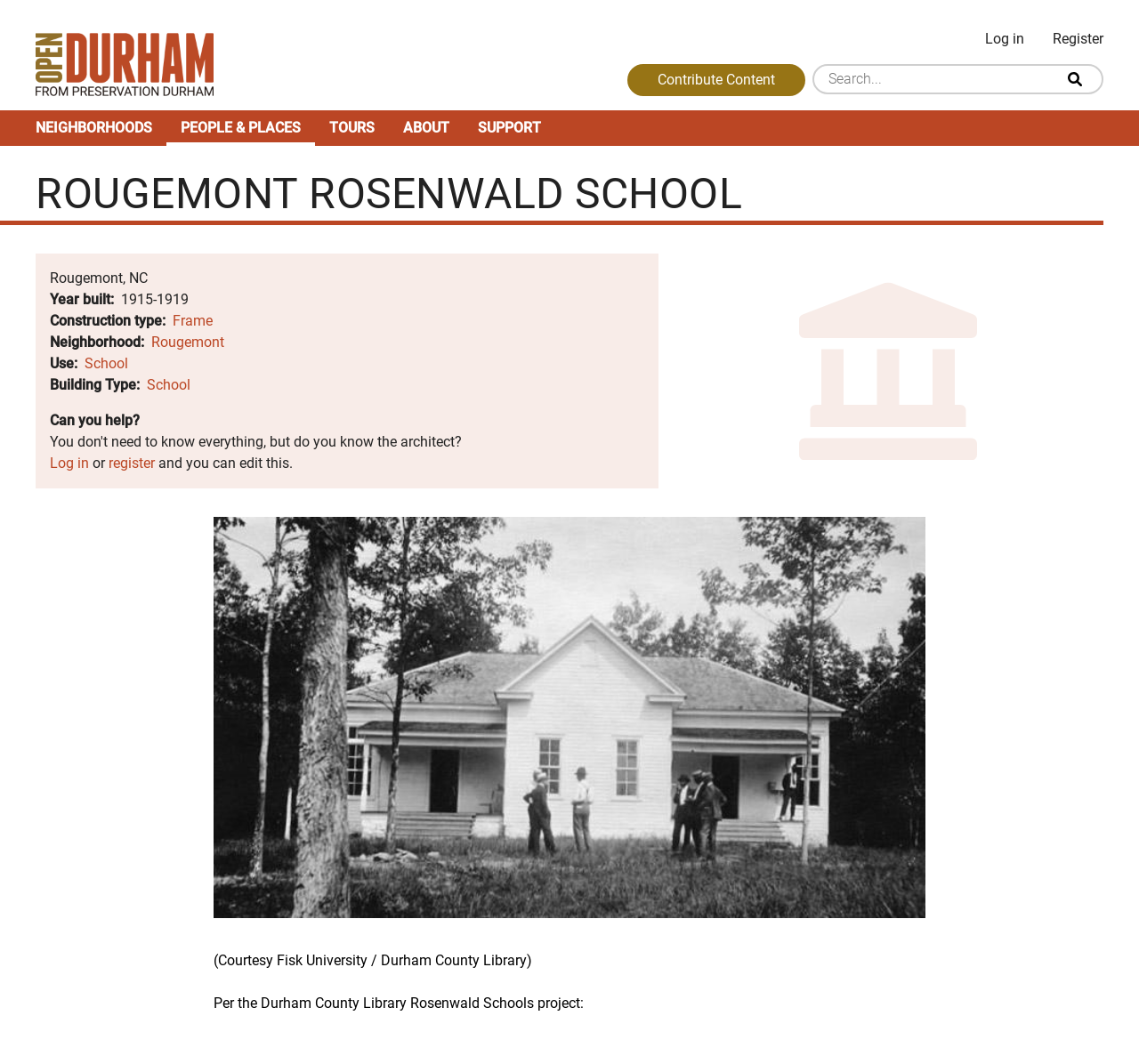What is the year the school was built?
Kindly offer a detailed explanation using the data available in the image.

I found the answer by looking at the static text 'Year built' and the corresponding answer '1915-1919' which is located below it.